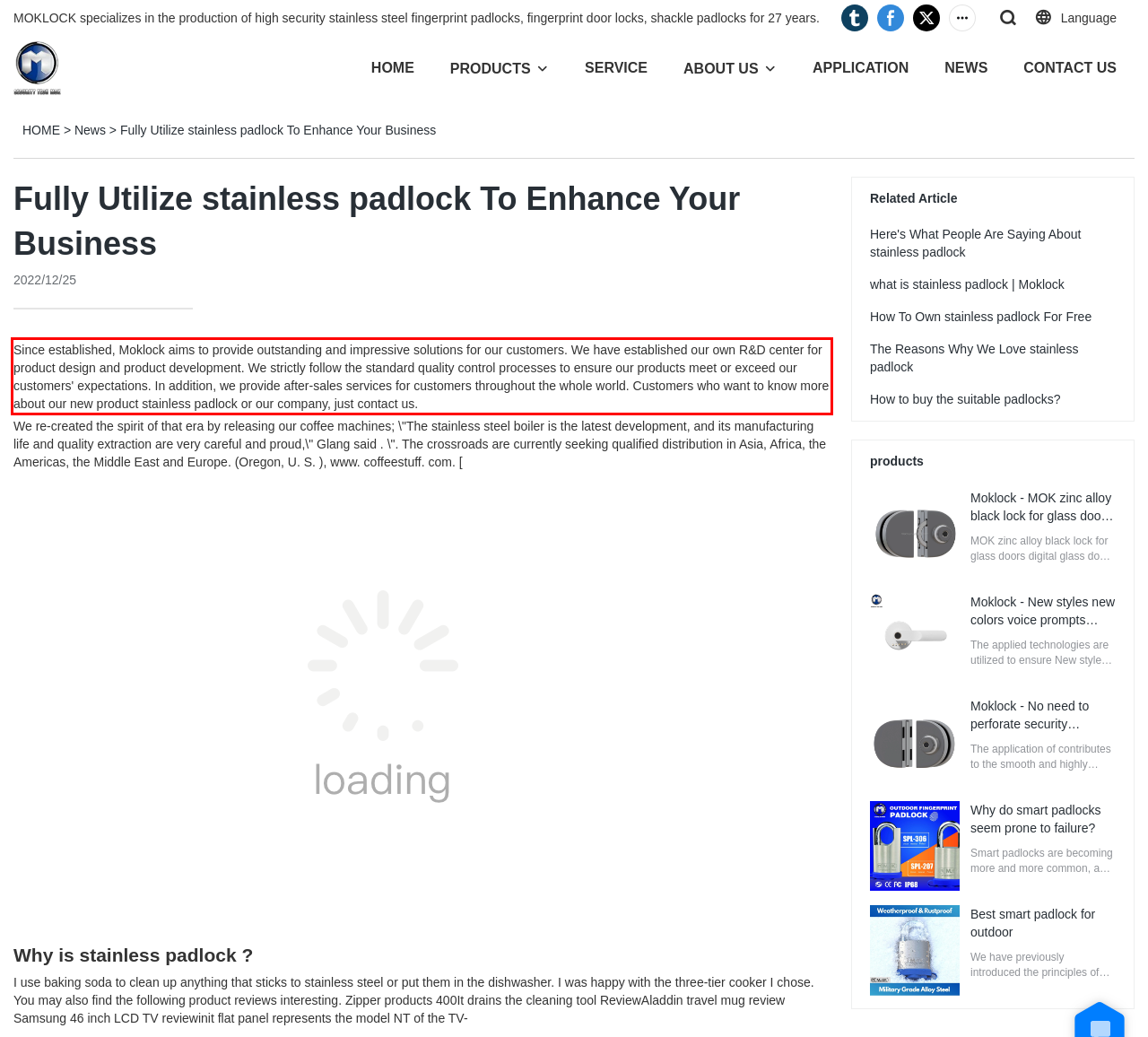You are given a screenshot with a red rectangle. Identify and extract the text within this red bounding box using OCR.

Since established, Moklock aims to provide outstanding and impressive solutions for our customers. We have established our own R&D center for product design and product development. We strictly follow the standard quality control processes to ensure our products meet or exceed our customers' expectations. In addition, we provide after-sales services for customers throughout the whole world. Customers who want to know more about our new product stainless padlock or our company, just contact us.